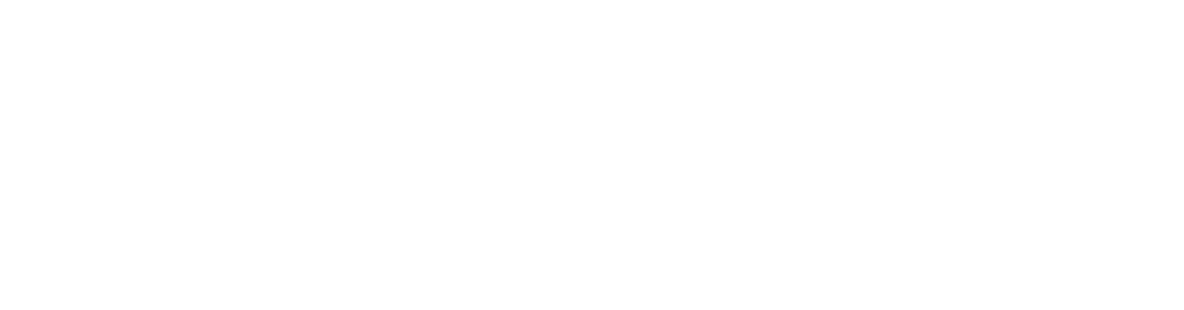Use a single word or phrase to answer this question: 
What is the assured net rental return of The Mercantile?

6%